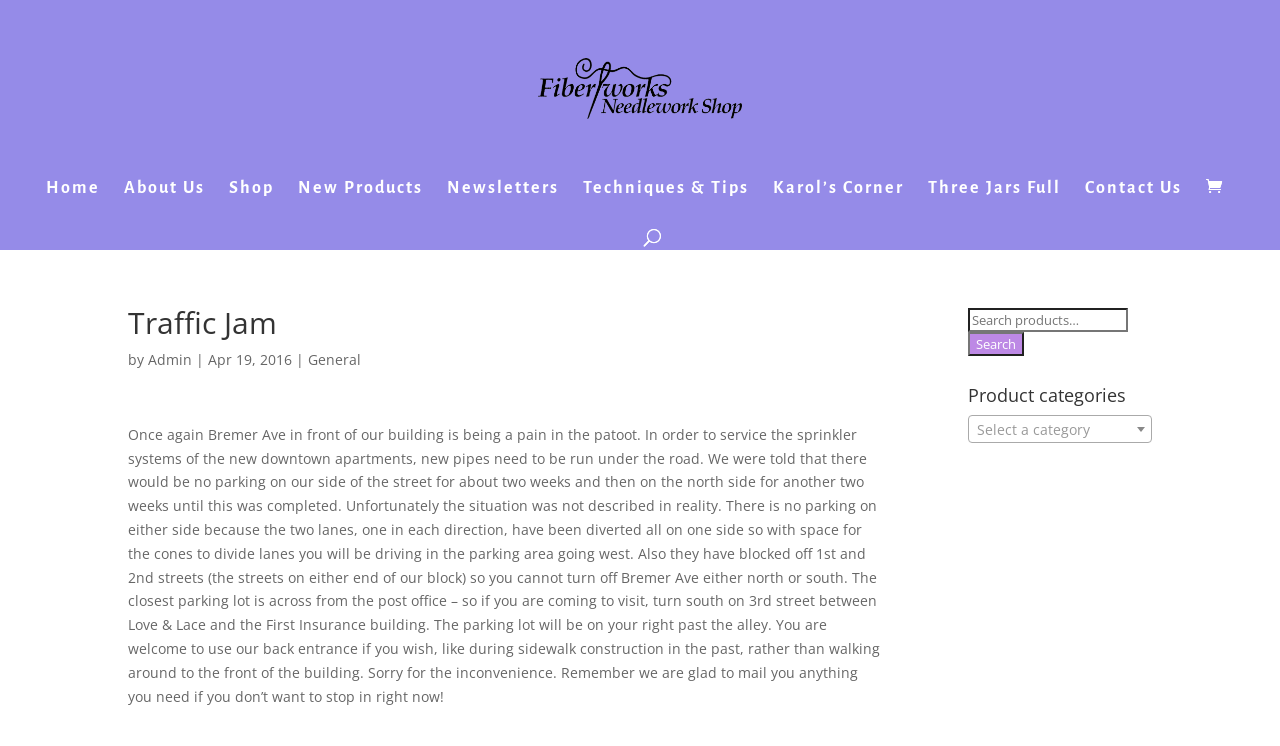What is the name of the company?
Using the image, give a concise answer in the form of a single word or short phrase.

Fiberworks